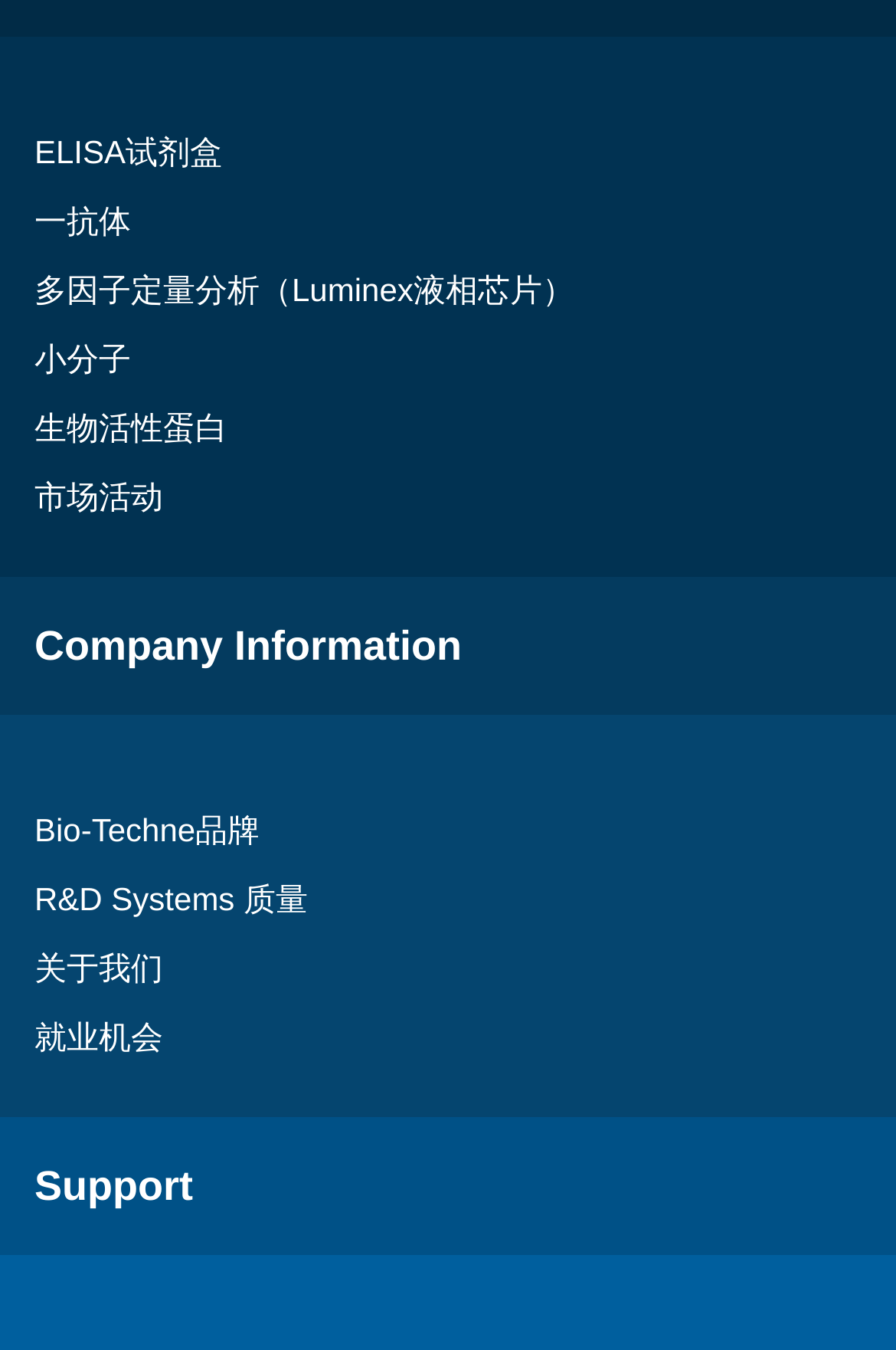Please reply to the following question using a single word or phrase: 
What is the last link in the 'Company Information' section?

就业机会